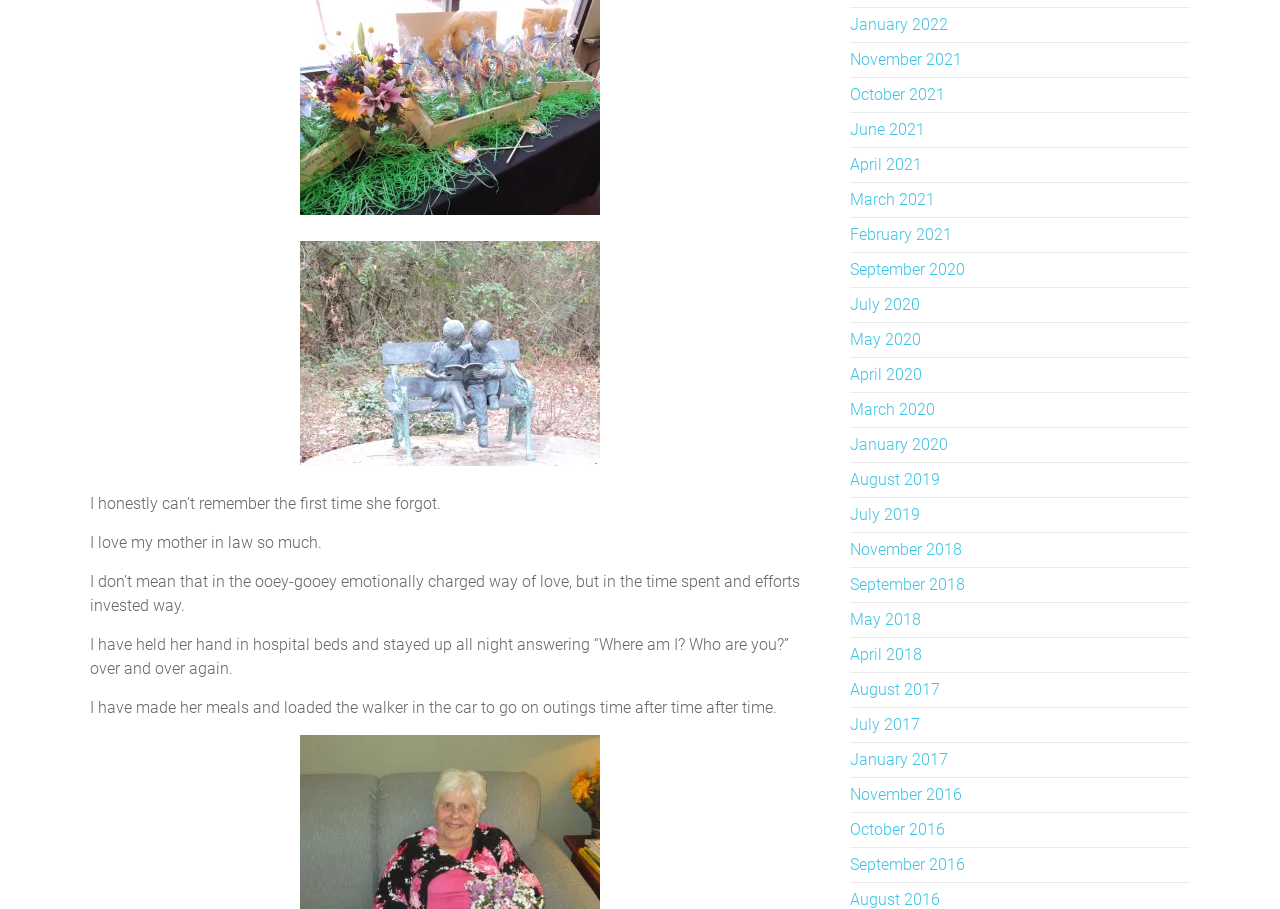Determine the bounding box coordinates for the clickable element required to fulfill the instruction: "Click the link to November 2021". Provide the coordinates as four float numbers between 0 and 1, i.e., [left, top, right, bottom].

[0.664, 0.055, 0.752, 0.076]